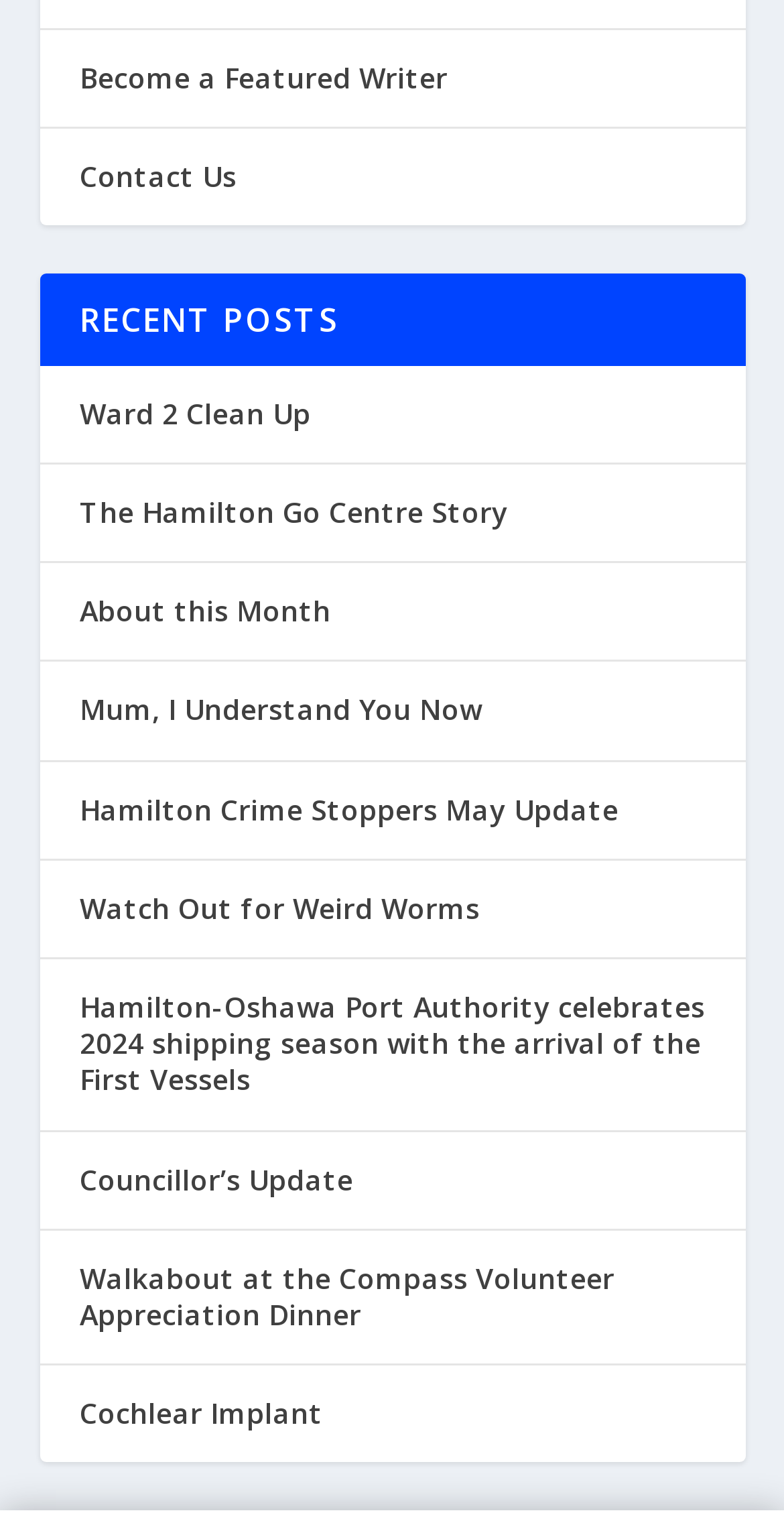Determine the bounding box coordinates of the clickable area required to perform the following instruction: "Search for something". The coordinates should be represented as four float numbers between 0 and 1: [left, top, right, bottom].

None